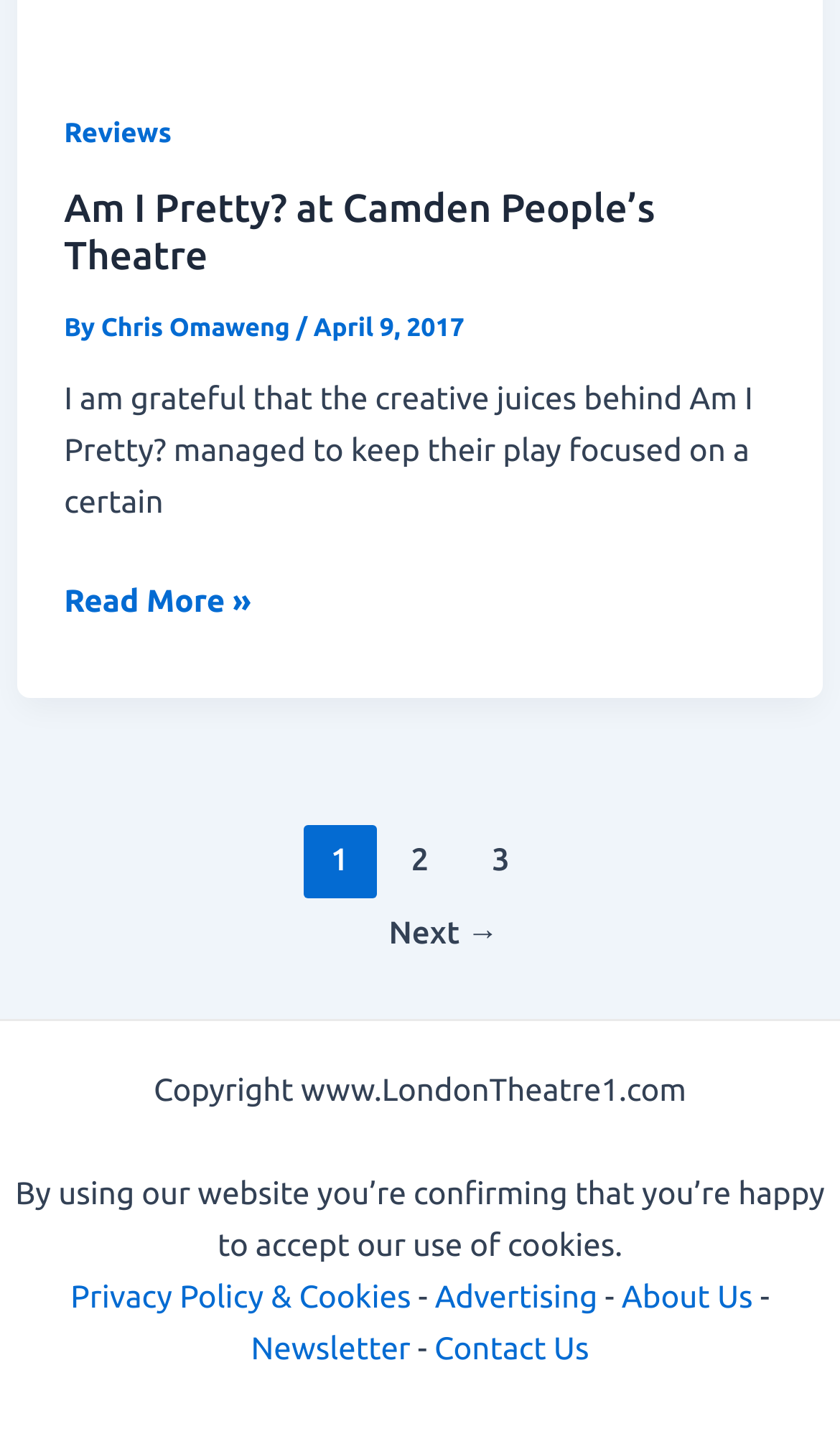When was the article published?
Refer to the image and give a detailed answer to the question.

The publication date of the article can be found in the 'By' section, which is 'April 9, 2017'. This is a static text element that provides information about the article.